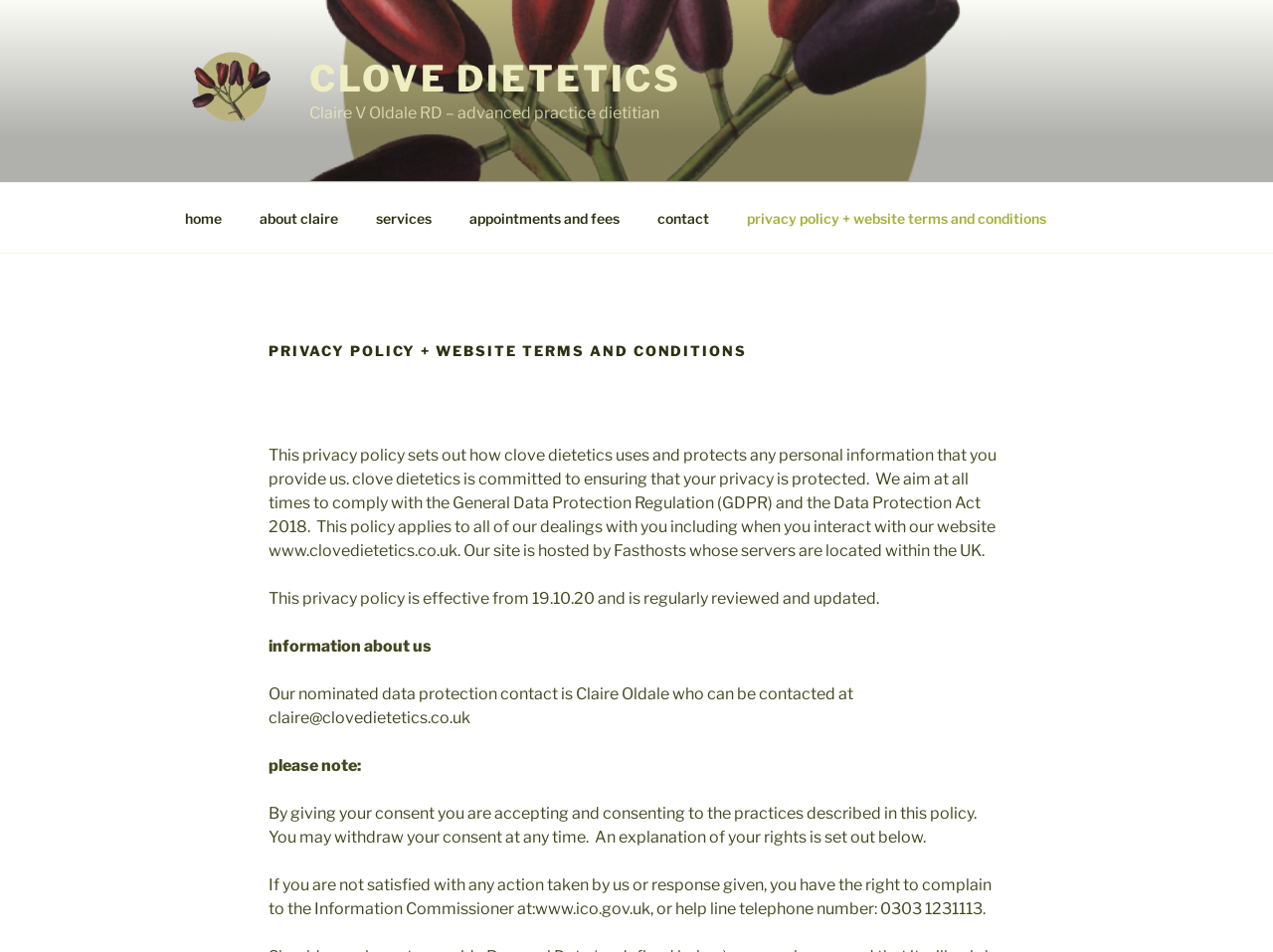Pinpoint the bounding box coordinates of the area that must be clicked to complete this instruction: "read the privacy policy".

[0.573, 0.203, 0.835, 0.254]